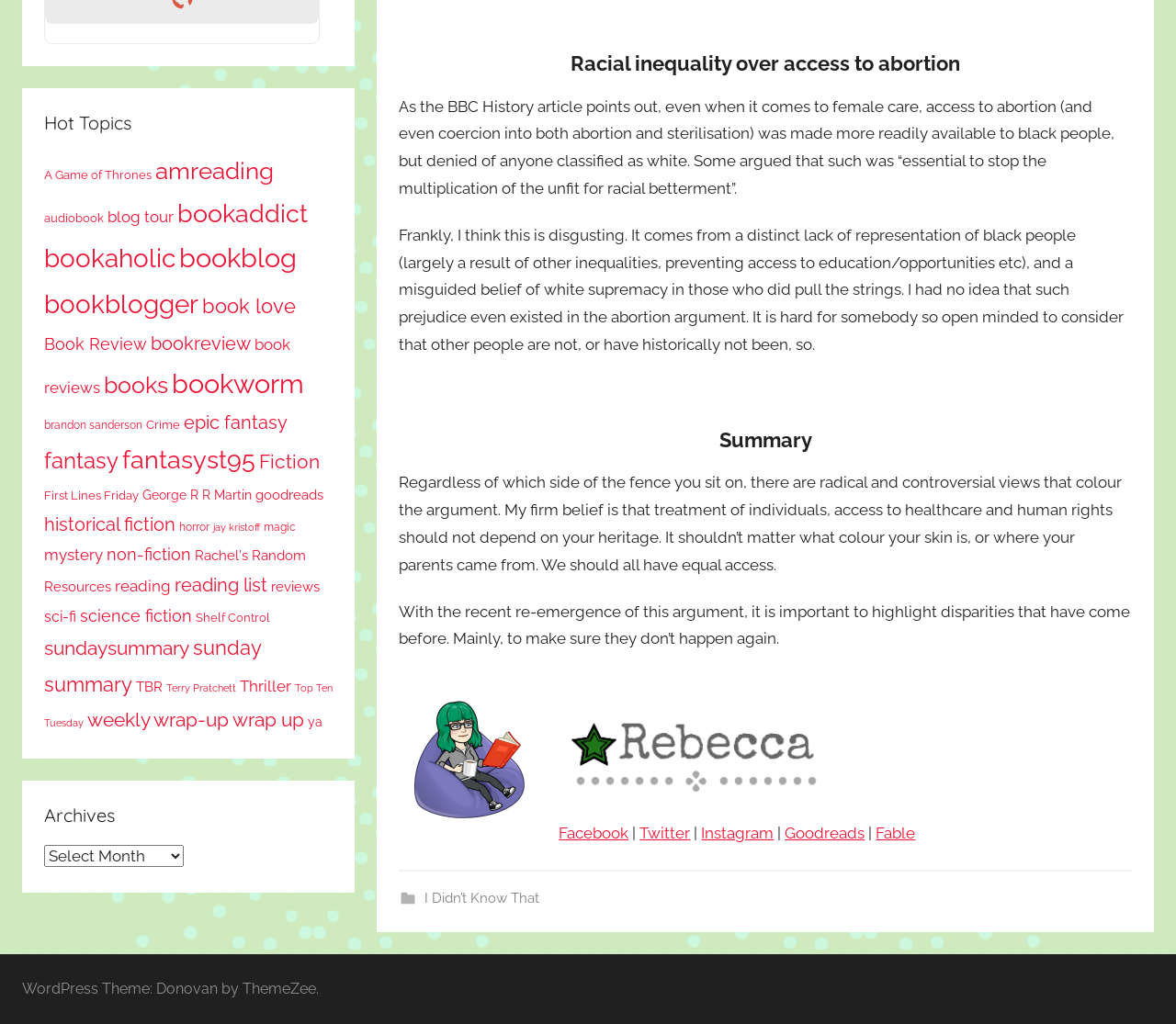Predict the bounding box coordinates of the area that should be clicked to accomplish the following instruction: "Check the 'Contact Us' link". The bounding box coordinates should consist of four float numbers between 0 and 1, i.e., [left, top, right, bottom].

None